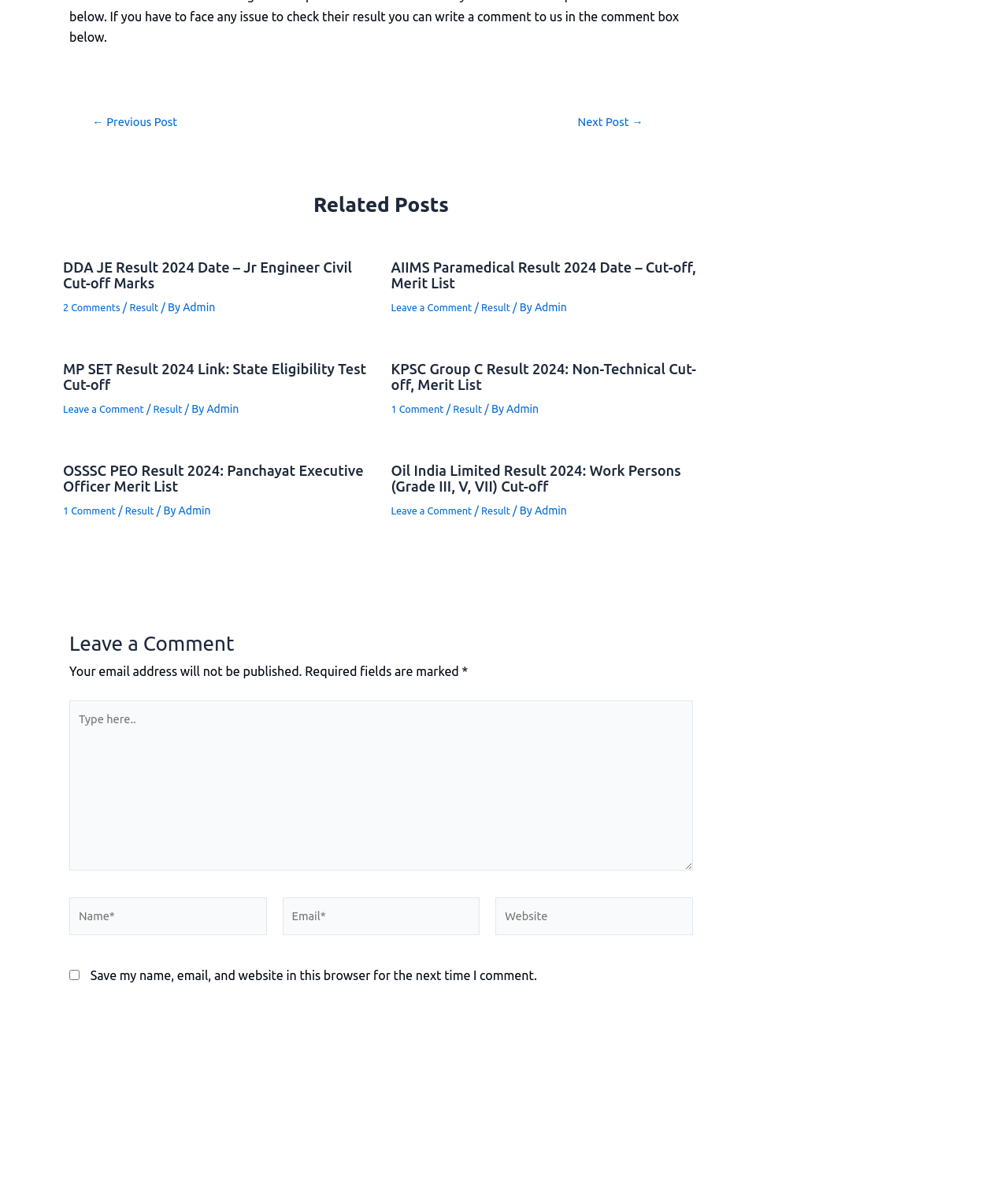How many related posts are there?
Answer the question using a single word or phrase, according to the image.

5